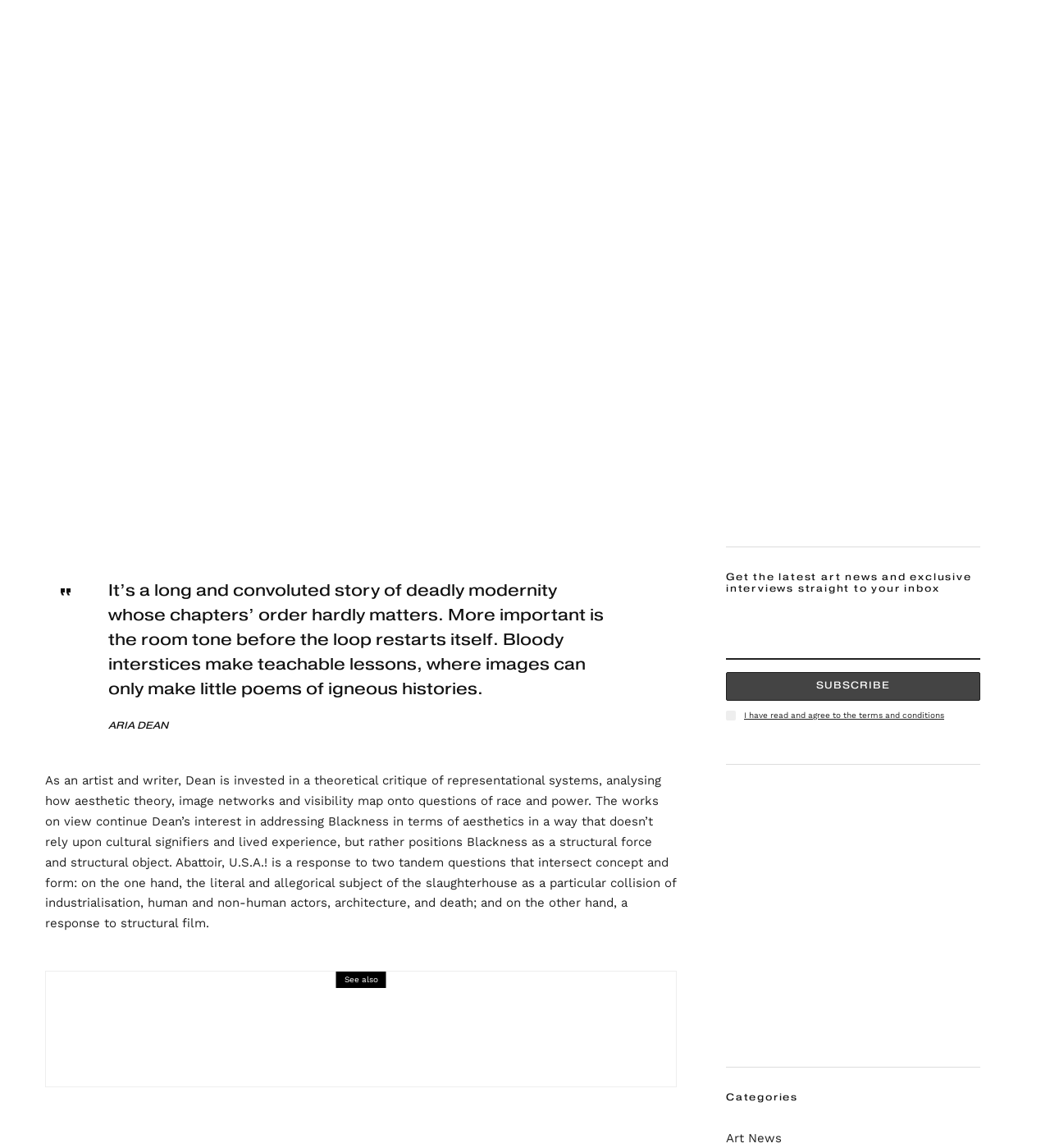Please locate the clickable area by providing the bounding box coordinates to follow this instruction: "Advertise".

None